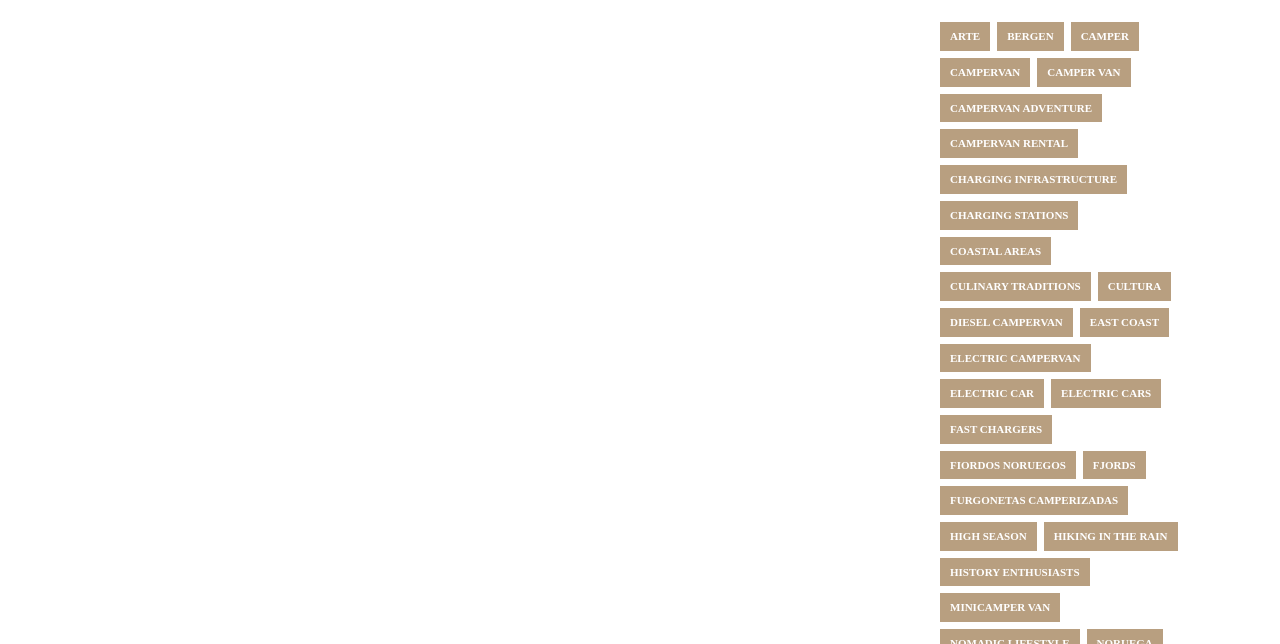Please reply to the following question using a single word or phrase: 
How many images are on the webpage?

2